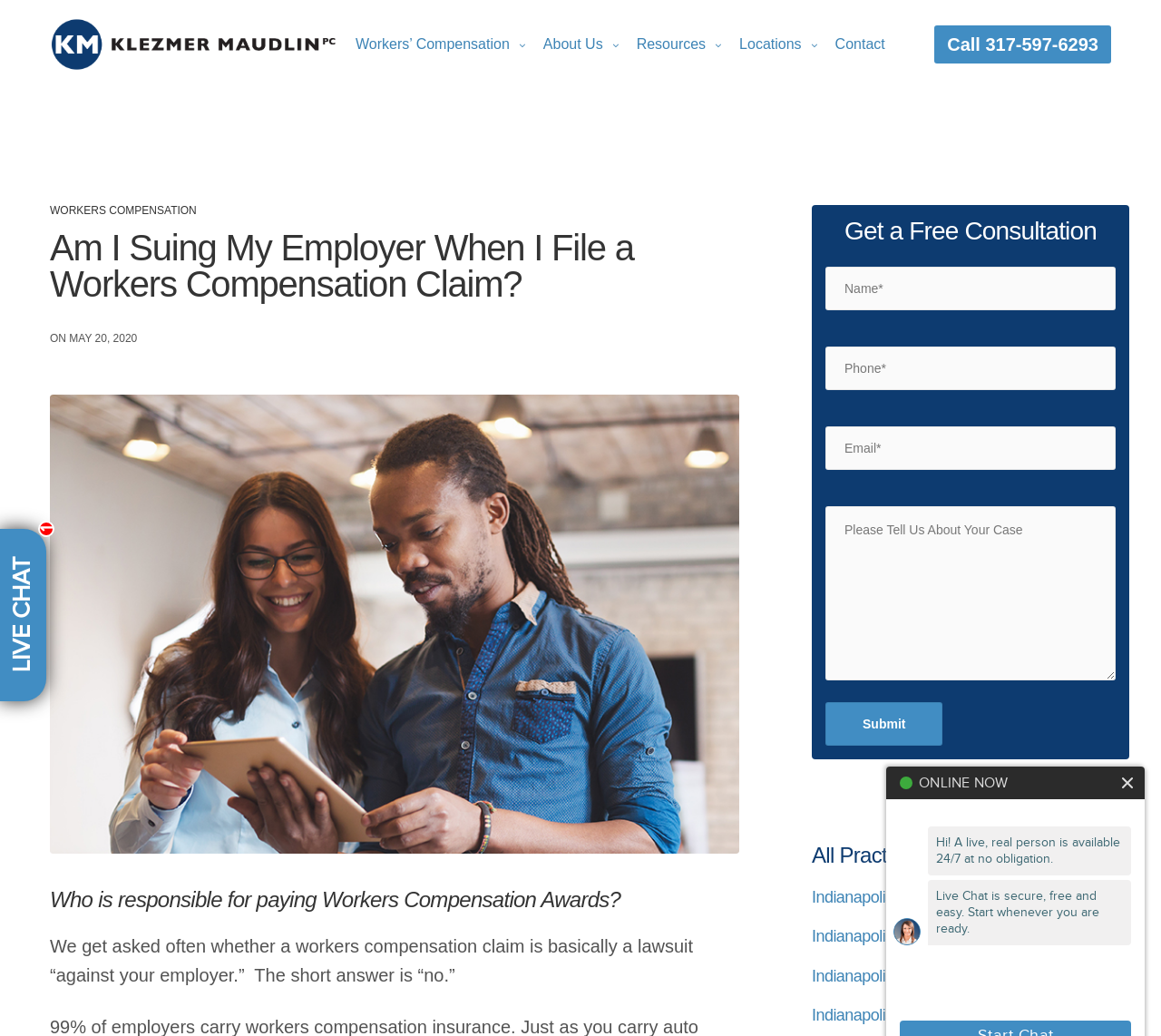Utilize the details in the image to give a detailed response to the question: What is the topic of the article on this webpage?

I determined the topic by reading the heading 'Am I Suing My Employer When I File a Workers Compensation Claim?' which is a prominent element on the webpage.